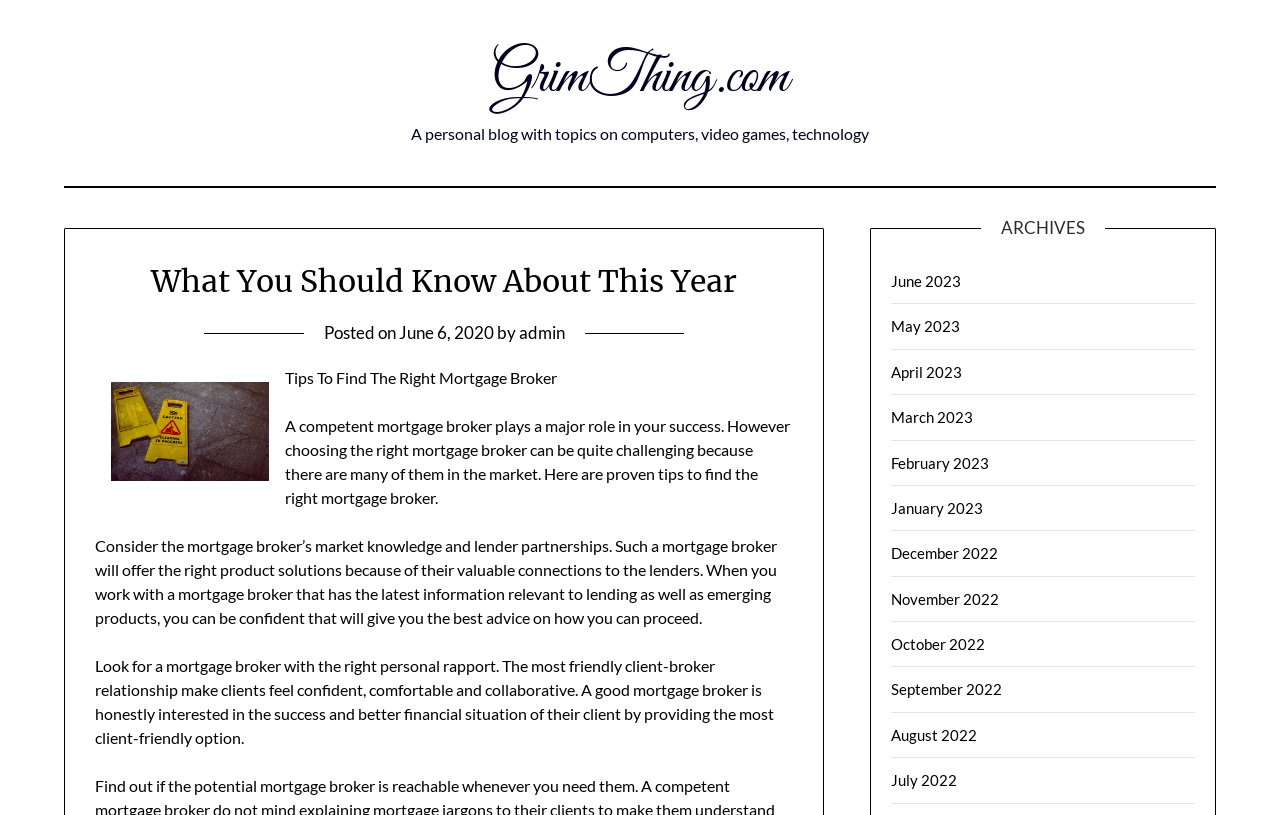Kindly respond to the following question with a single word or a brief phrase: 
When was the article 'What You Should Know About This Year' posted?

June 6, 2020